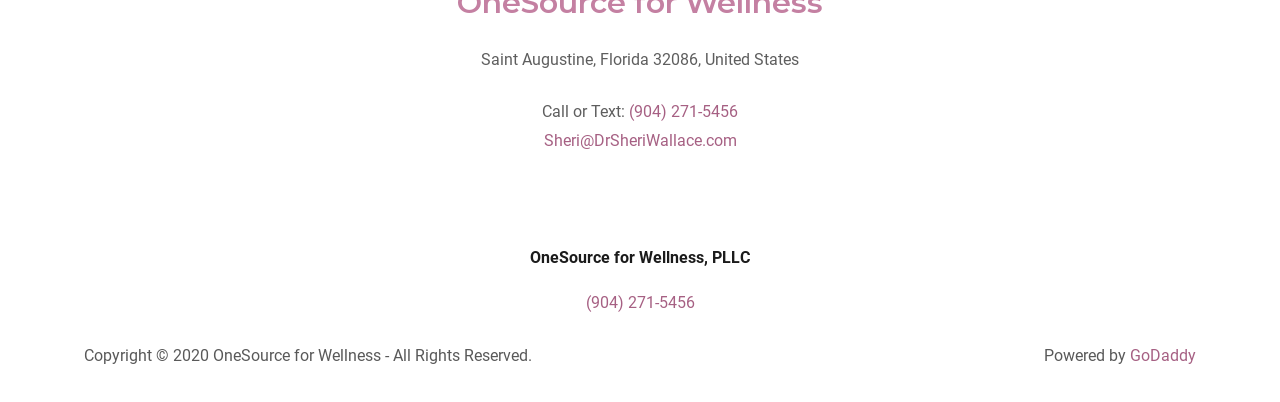Using the information from the screenshot, answer the following question thoroughly:
What is the name of the company?

I found the company name by looking at the StaticText element with the bounding box coordinates [0.414, 0.617, 0.586, 0.664] which contains the text 'OneSource for Wellness, PLLC'.